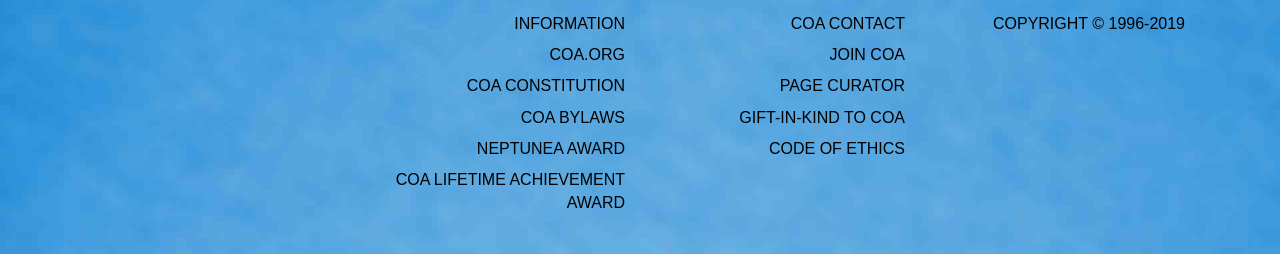Provide a one-word or one-phrase answer to the question:
What is the copyright year range?

1996-2019